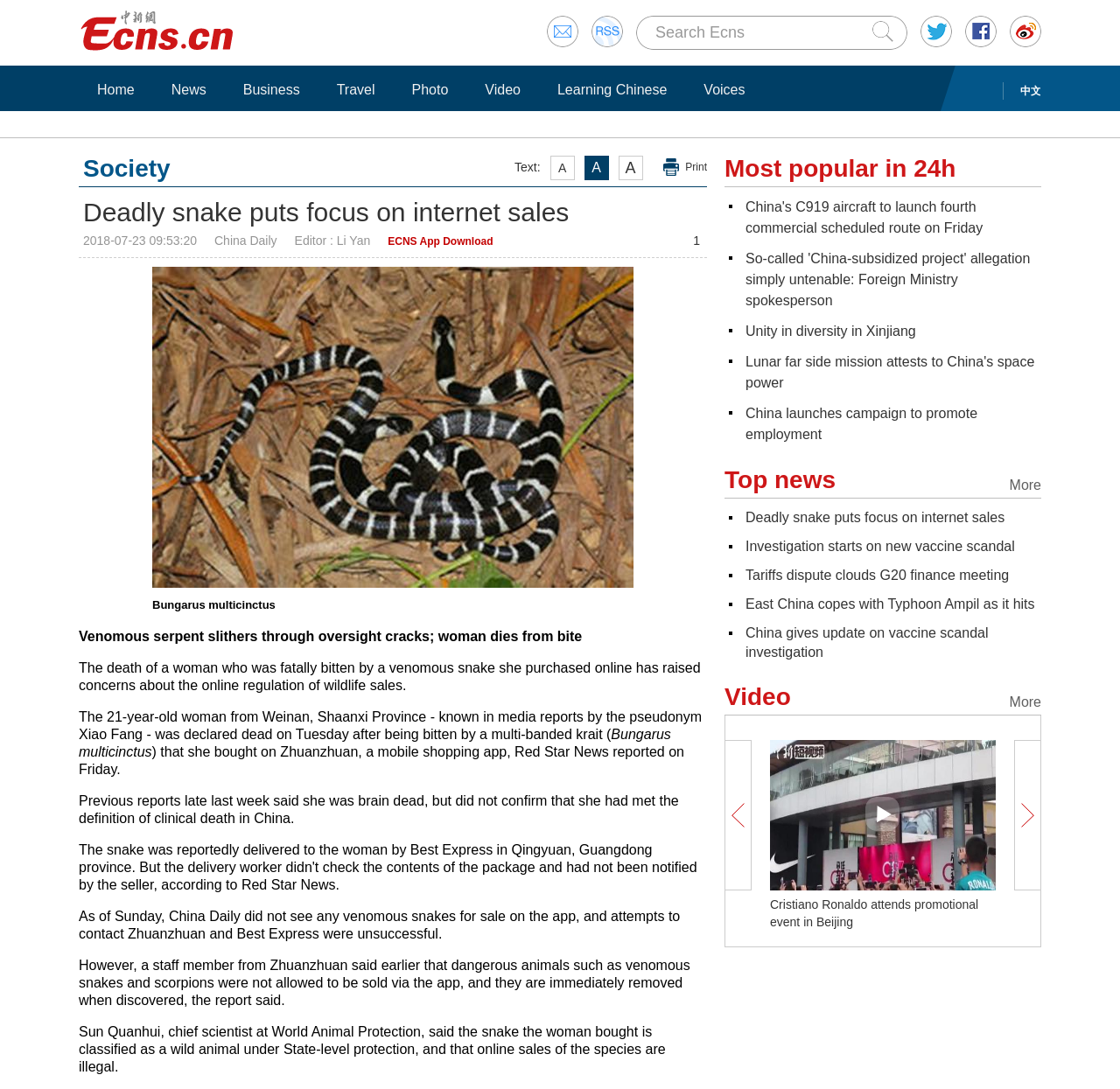What is the name of the woman who died from a snake bite?
Please provide a single word or phrase in response based on the screenshot.

Xiao Fang